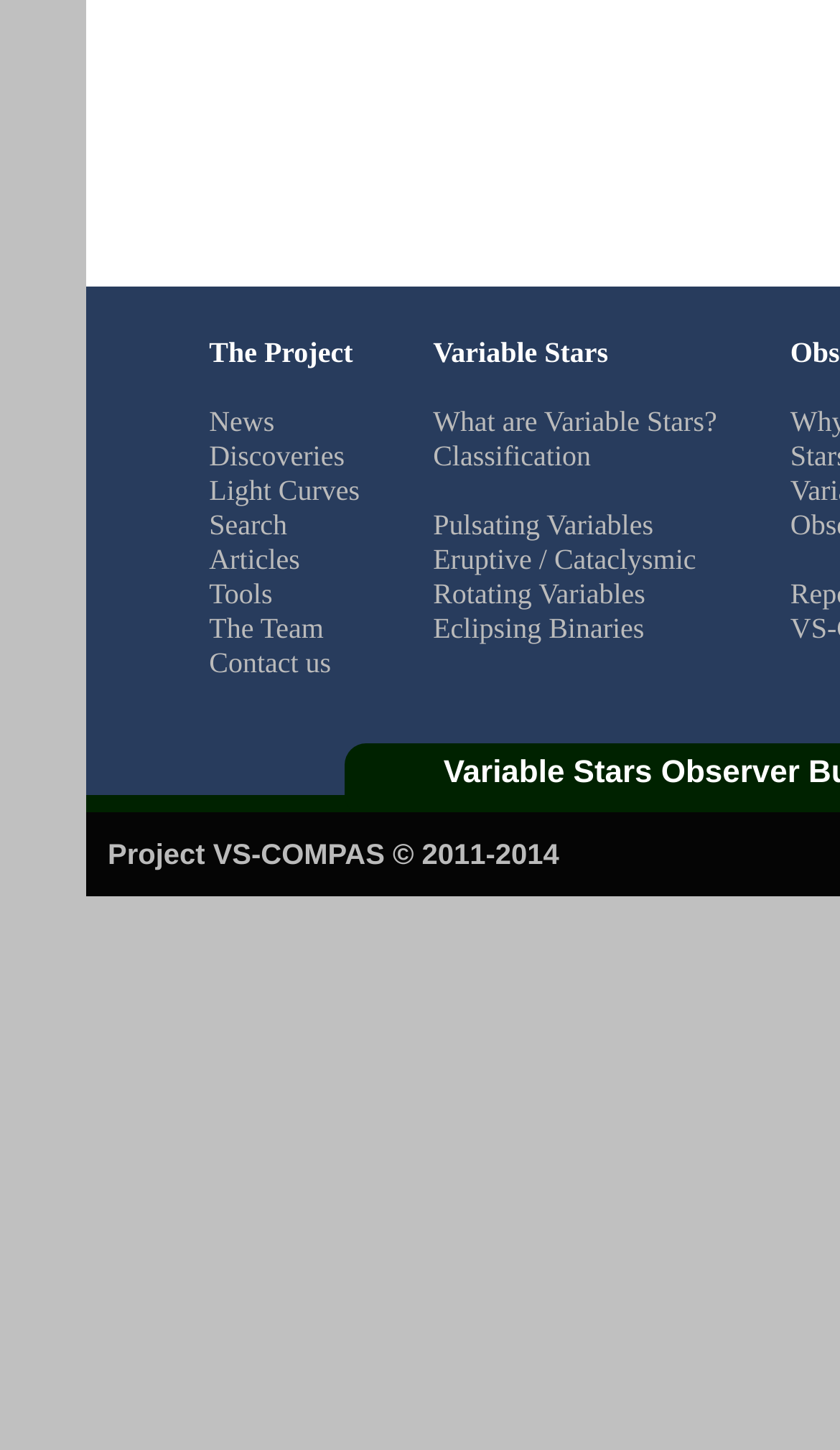How many main categories are there?
Look at the screenshot and provide an in-depth answer.

There are two main categories on the webpage, which are 'The Project News Discoveries Light Curves Search Articles Tools The Team Contact us' and 'Variable Stars What are Variable Stars? Classification Pulsating Variables Eruptive / Cataclysmic Rotating Variables Eclipsing Binaries'.